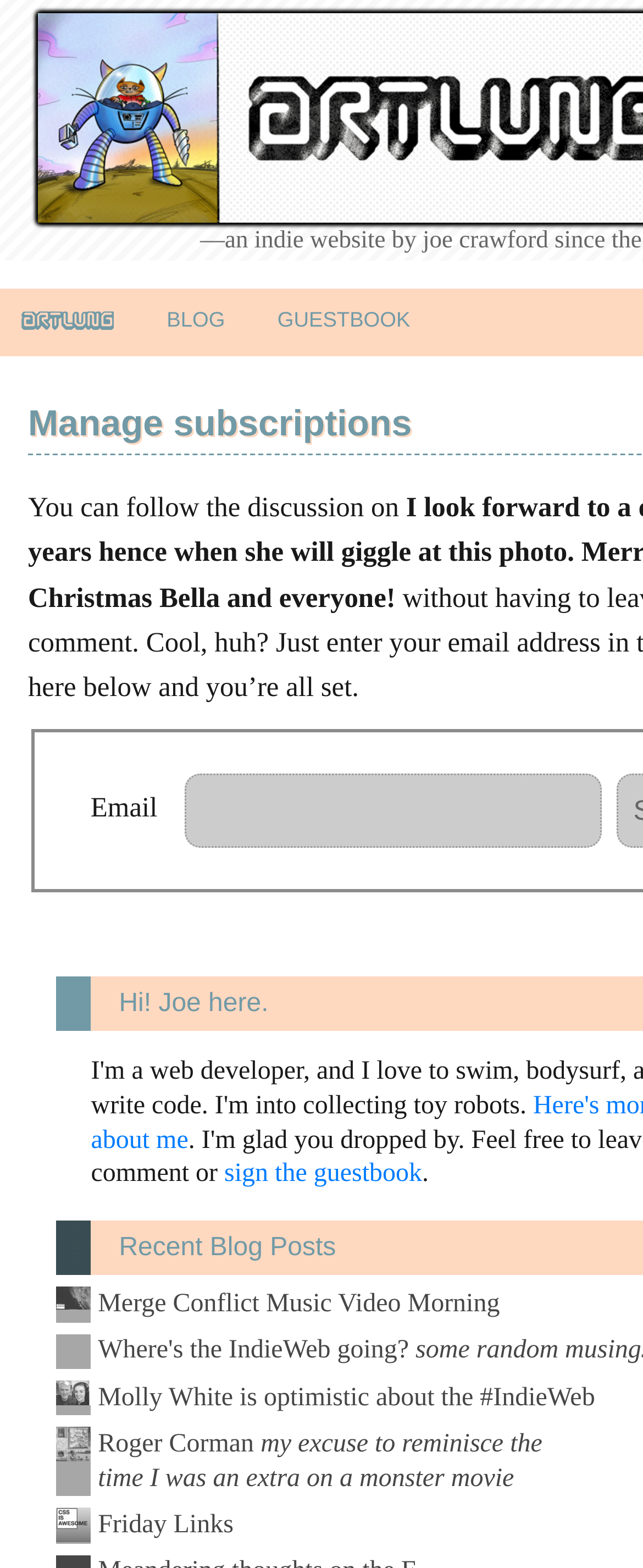Generate a comprehensive description of the contents of the webpage.

The webpage is titled "ArtLung: Manage subscriptions" and has a header section at the top with a logo image of "ARTLUNG" on the left, followed by three links: "ARTLUNG", "BLOG", and "GUESTBOOK". Below the logo, there is a search box that spans almost the entire width of the page.

Below the header section, there is a link "Manage subscriptions" on the left, which is likely the main focus of the page. To the right of this link, there is a brief description that reads "You can follow the discussion on". 

Further down, there is a section dedicated to managing subscriptions, which includes a label "Email" and a required text box for entering an email address. This section is positioned roughly in the middle of the page.

At the bottom of the page, there is a link "sign the guestbook" that is centered horizontally. The page also has a footer section with a static text that reads "—an indie website by" followed by a link to "joe crawford".